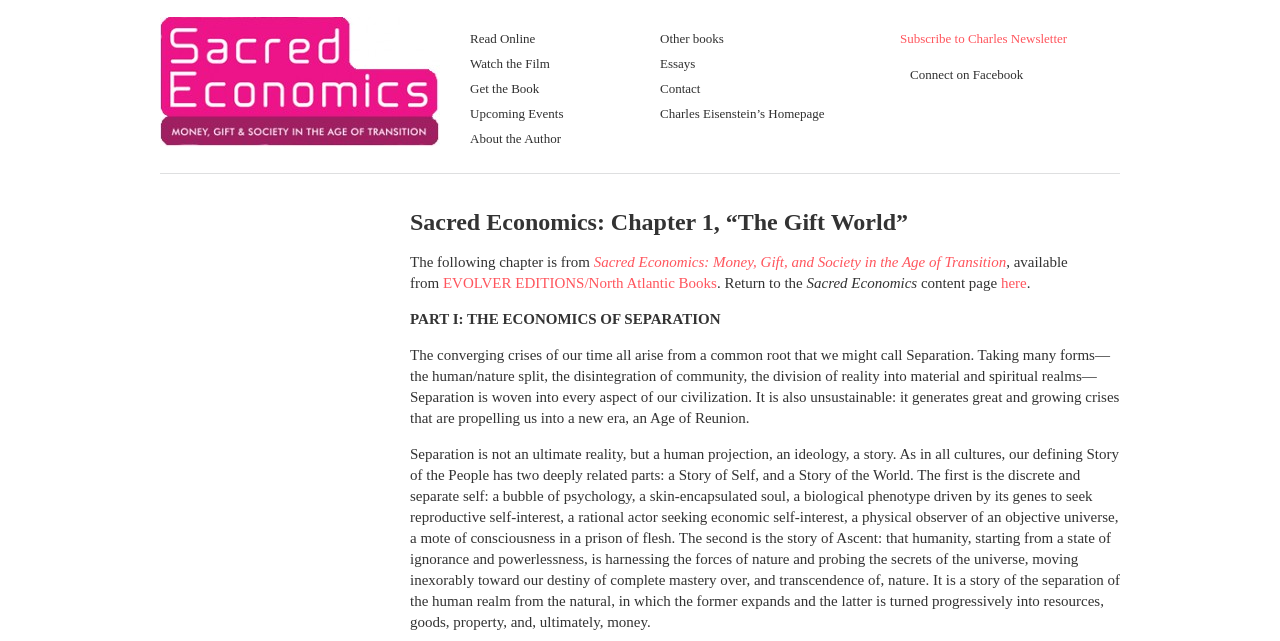Using the given description, provide the bounding box coordinates formatted as (top-left x, top-left y, bottom-right x, bottom-right y), with all values being floating point numbers between 0 and 1. Description: Connect on Facebook

[0.711, 0.105, 0.8, 0.128]